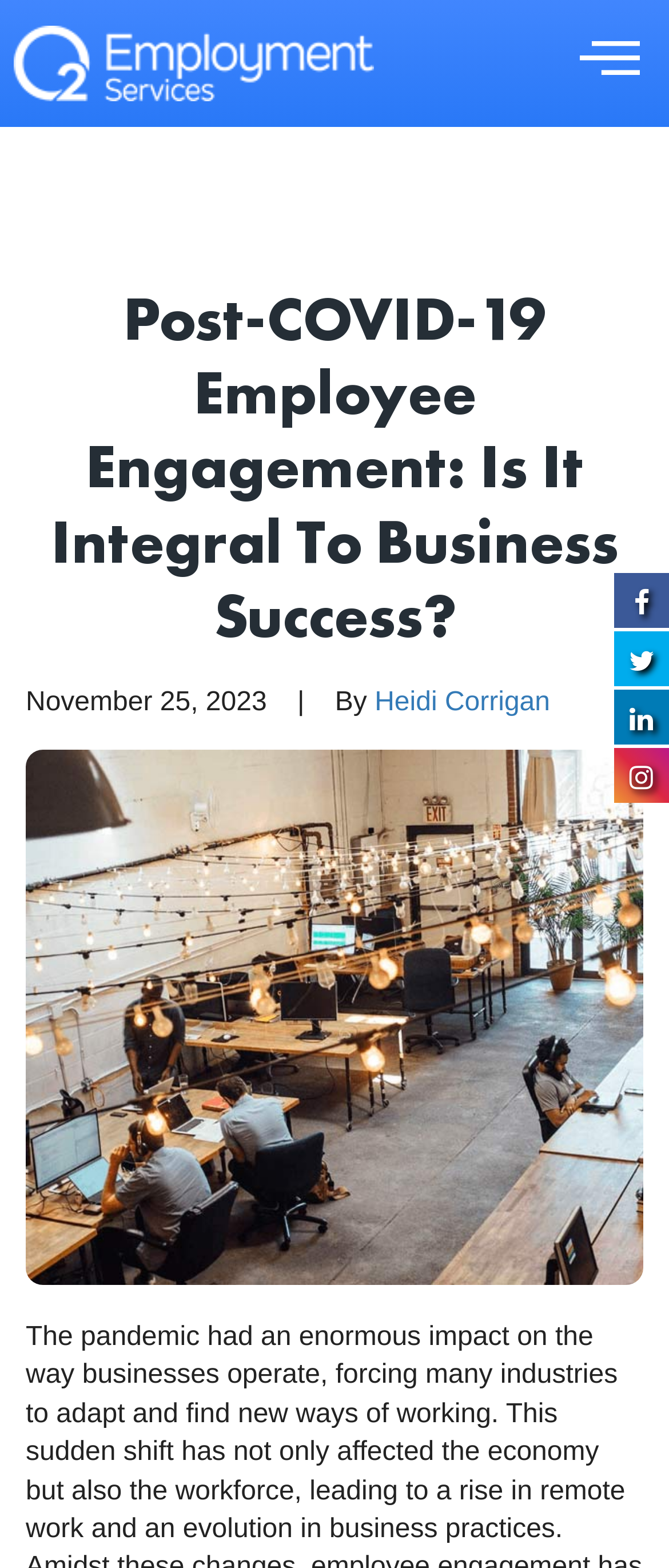Using the information in the image, could you please answer the following question in detail:
What is the type of icon in the top-right corner?

I found the type of icon in the top-right corner by looking at the button element with the bounding box coordinates [0.867, 0.016, 0.962, 0.058], which is described as a 'hamburger-icon'.